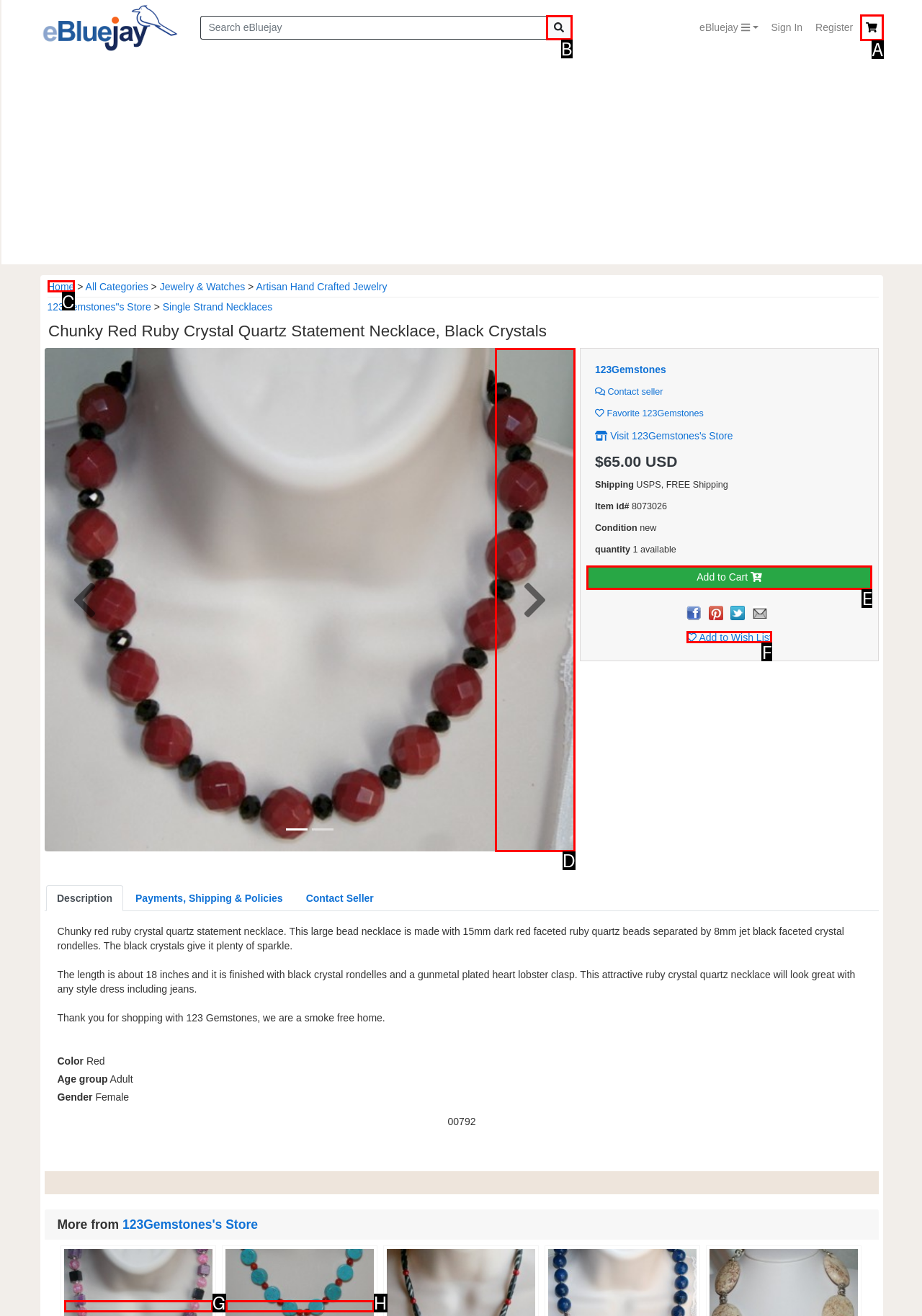For the task: Add to Cart, specify the letter of the option that should be clicked. Answer with the letter only.

E